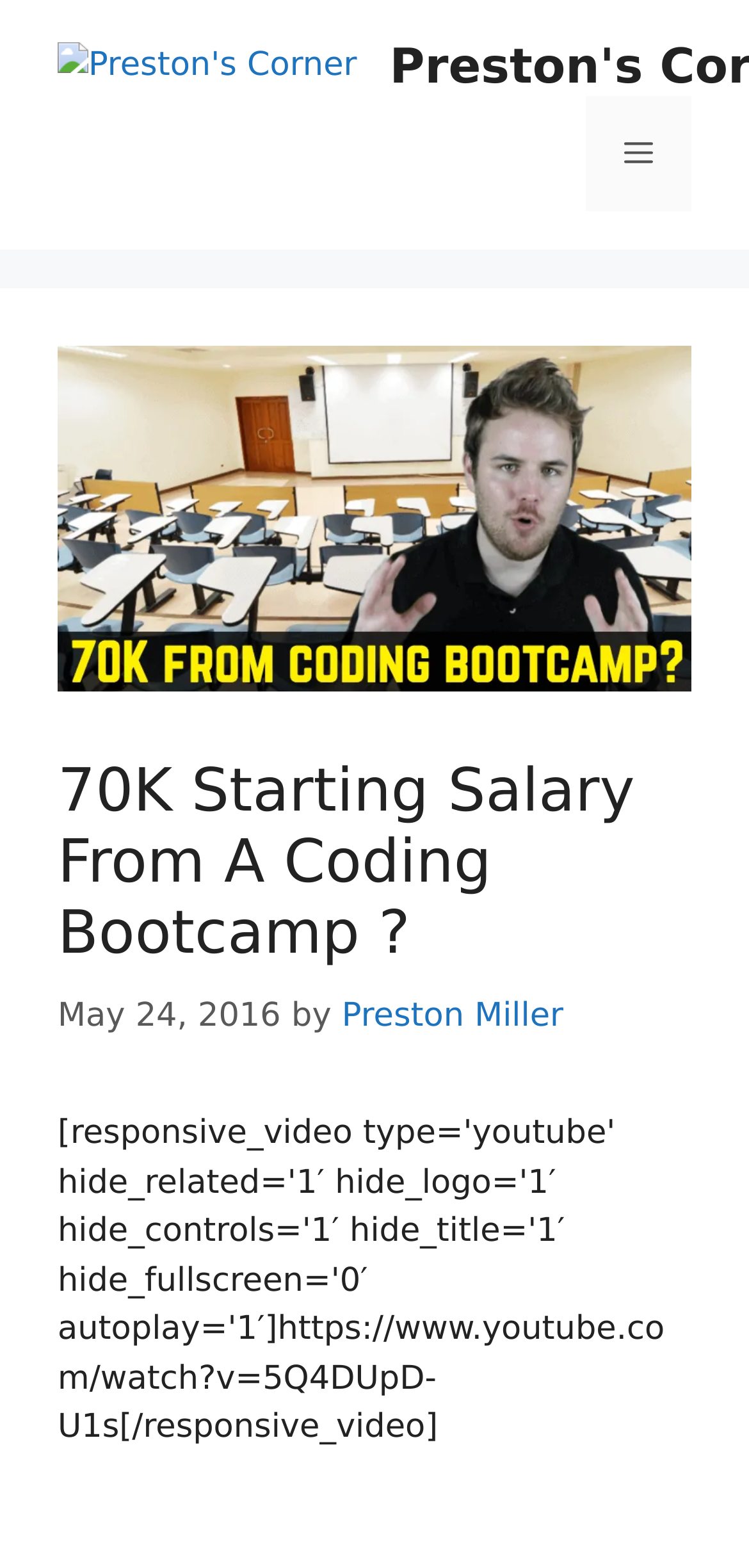Locate the UI element described by title="Preston's Corner" in the provided webpage screenshot. Return the bounding box coordinates in the format (top-left x, top-left y, bottom-right x, bottom-right y), ensuring all values are between 0 and 1.

[0.077, 0.03, 0.477, 0.054]